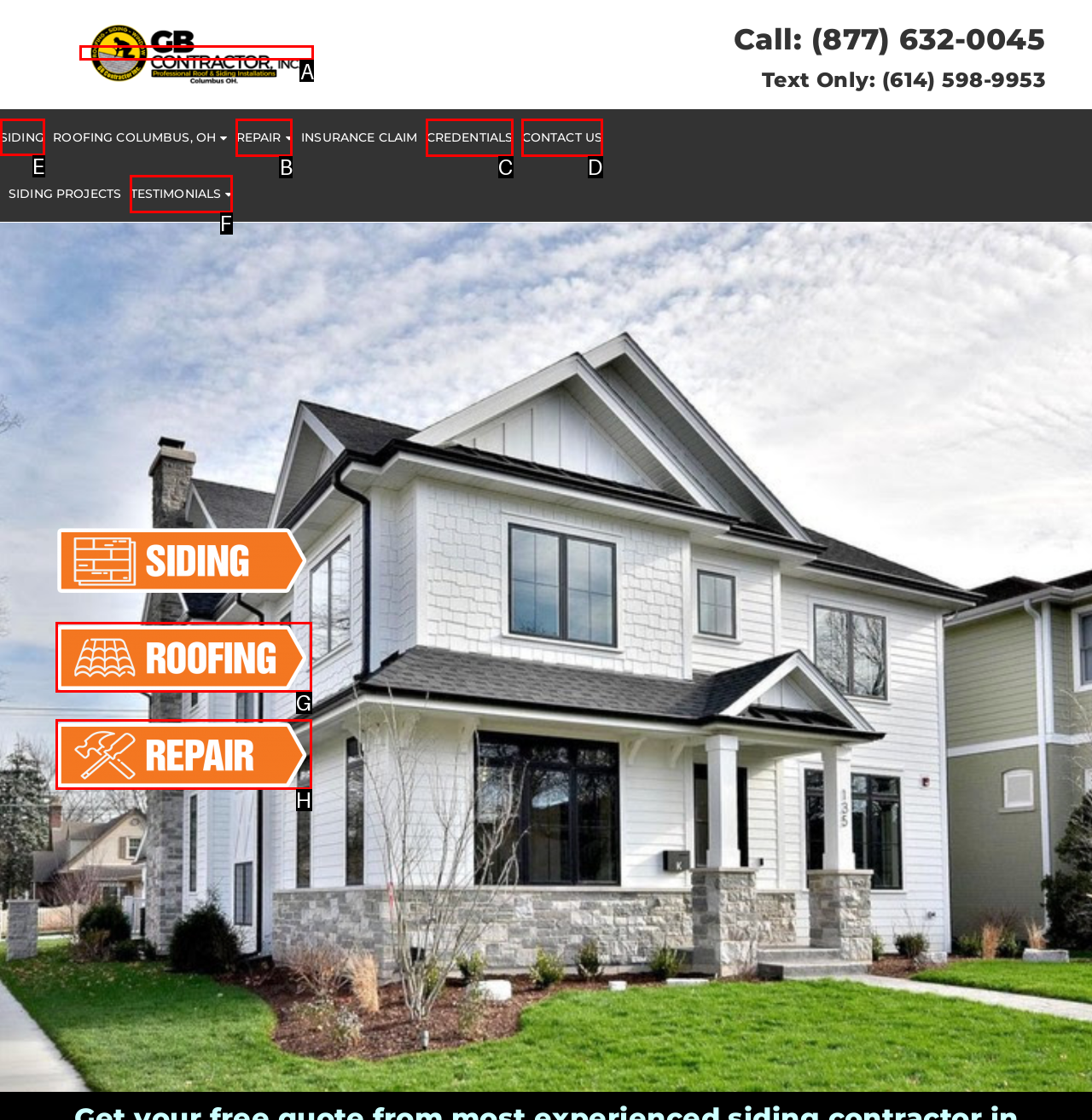Identify the HTML element to select in order to accomplish the following task: Navigate to the Siding page
Reply with the letter of the chosen option from the given choices directly.

E